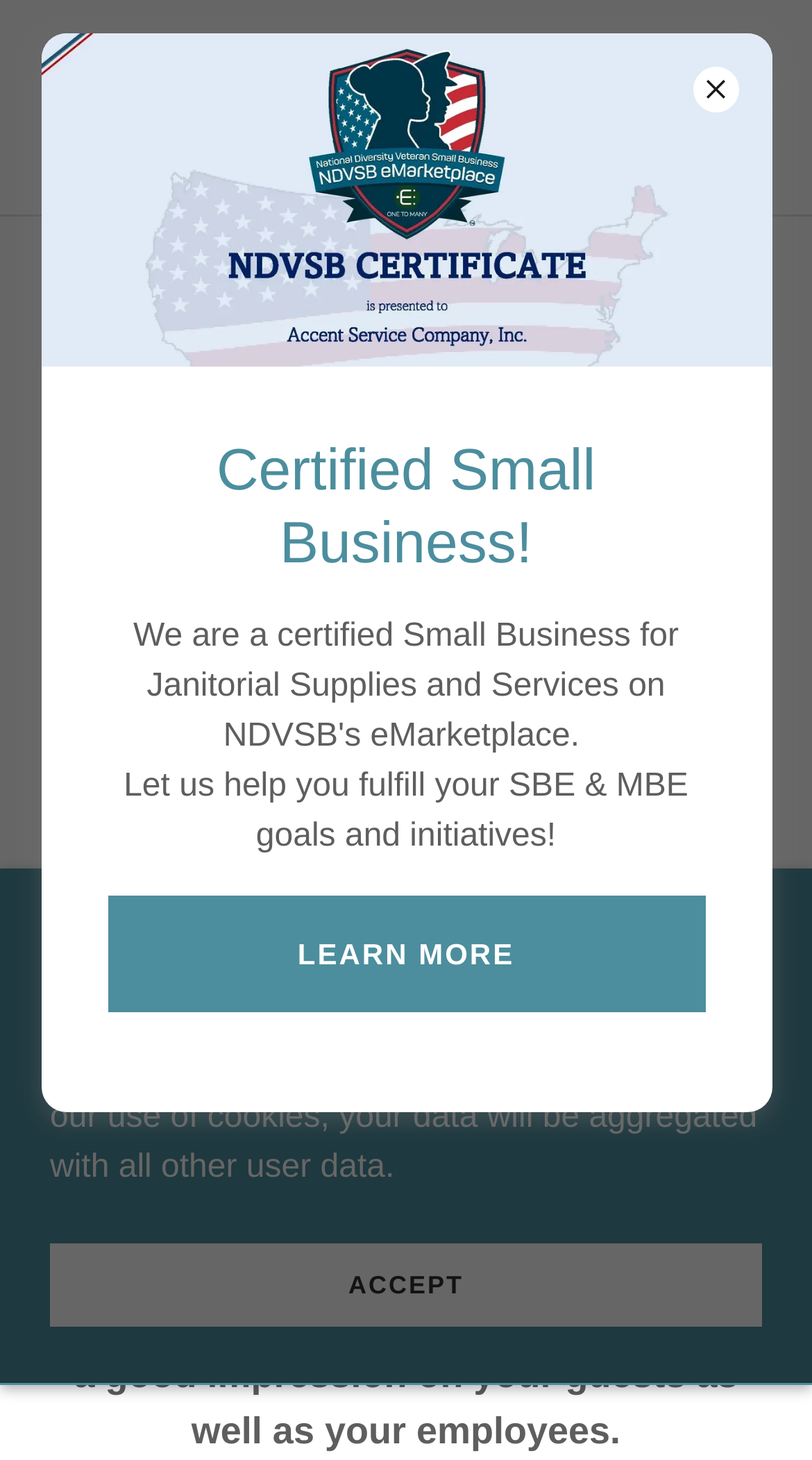What is the goal of the company's service?
Provide an in-depth and detailed answer to the question.

According to the text on the webpage, the company's service aims to 'help you fulfill your SBE & MBE goals and initiatives!', which is mentioned in the dialog box on the webpage.